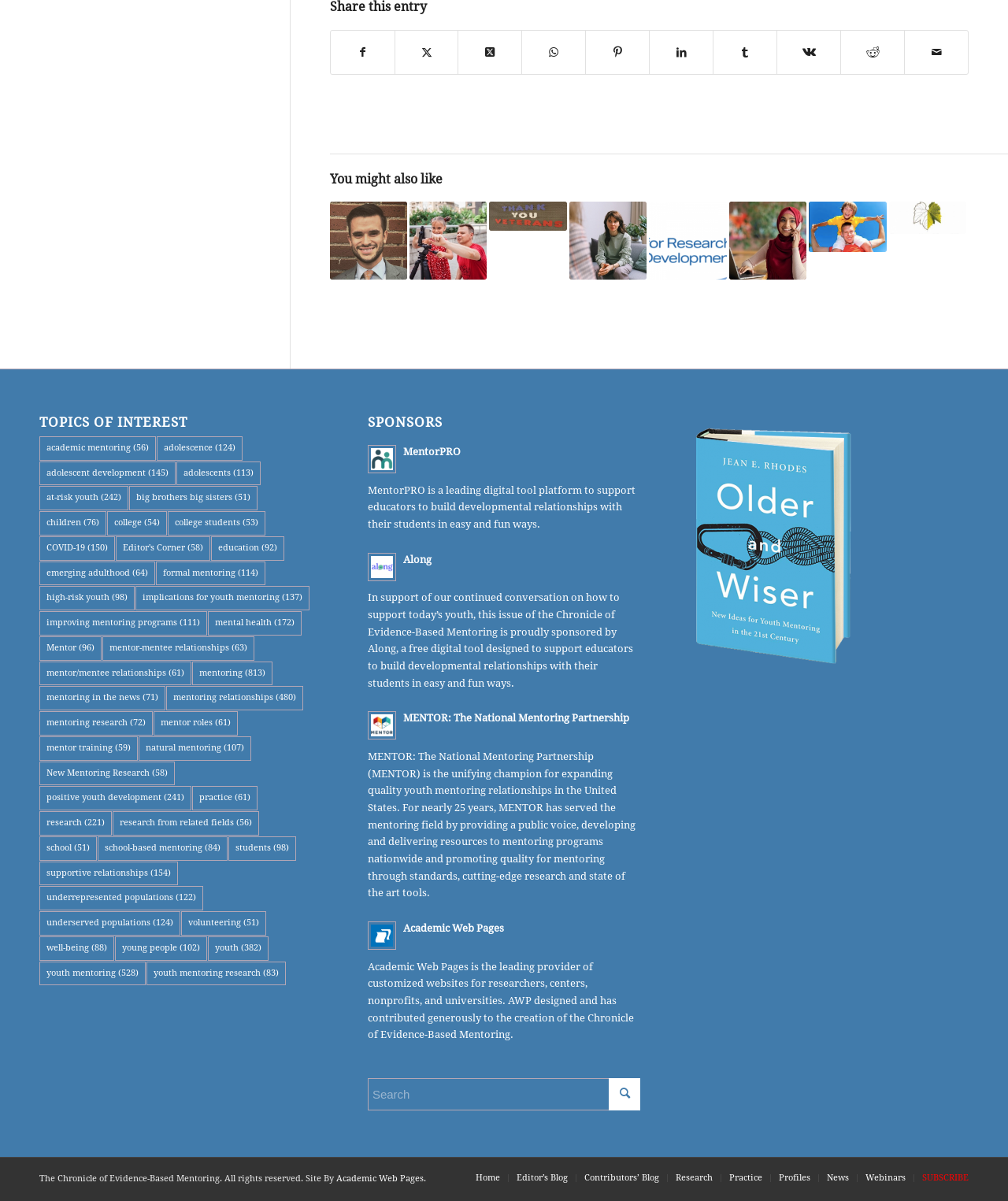Please find the bounding box coordinates for the clickable element needed to perform this instruction: "Read 'MENTOR and Center highlighted at Social Impact Exchange Conference'".

[0.882, 0.168, 0.959, 0.195]